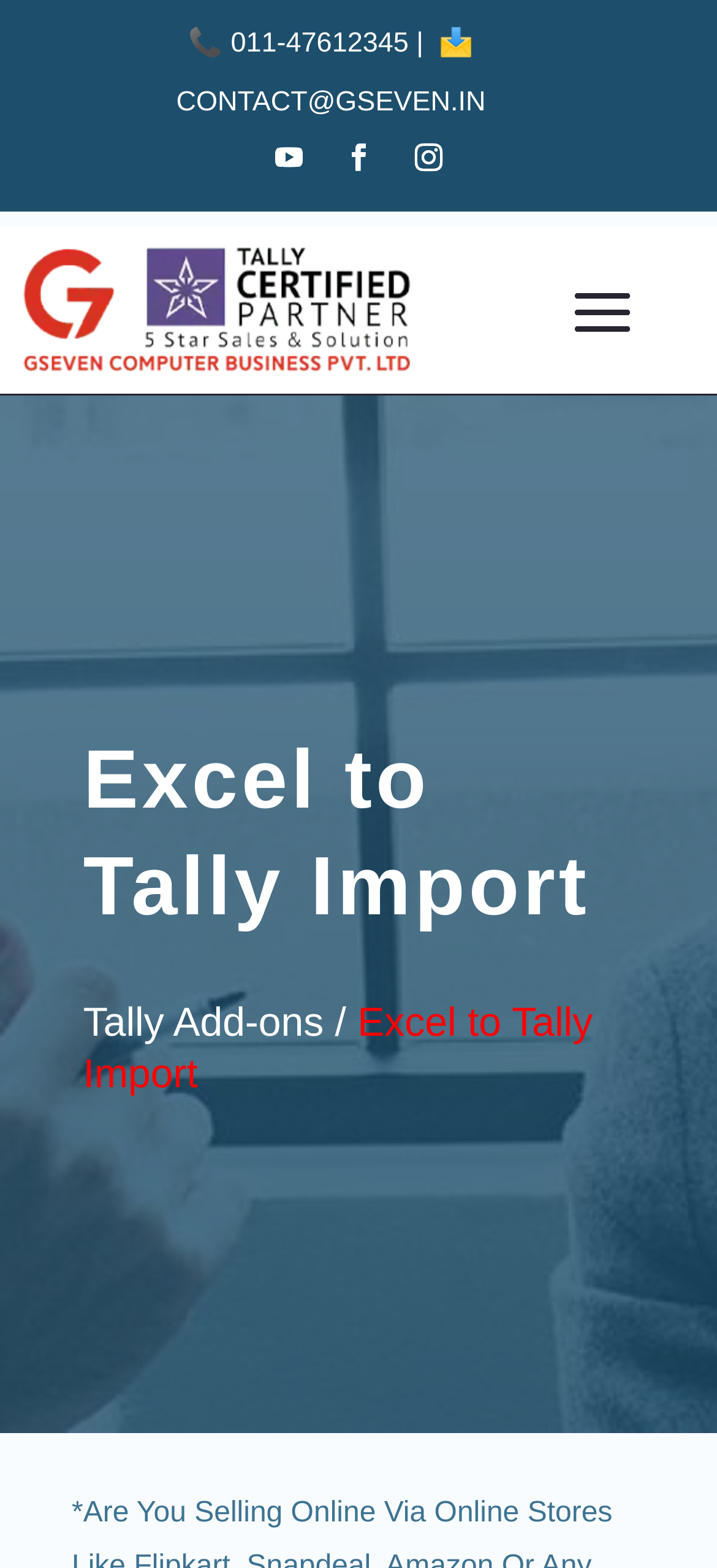Based on the element description, predict the bounding box coordinates (top-left x, top-left y, bottom-right x, bottom-right y) for the UI element in the screenshot: Follow

[0.462, 0.083, 0.538, 0.118]